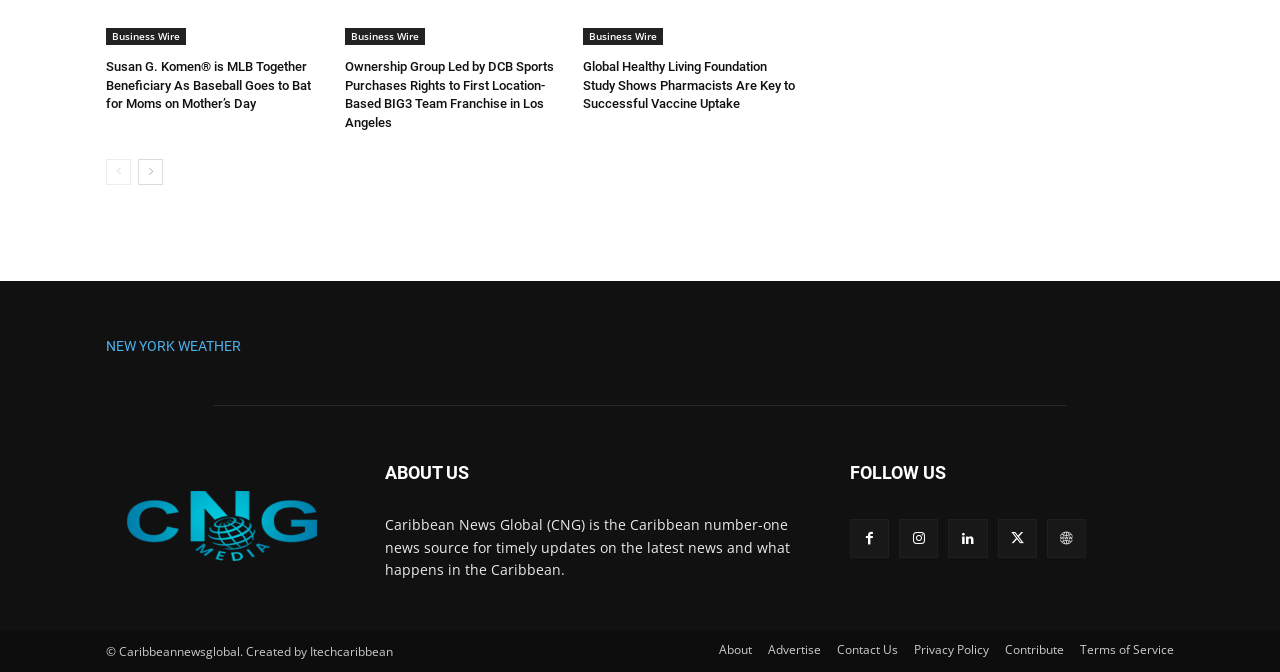Please determine the bounding box coordinates of the element to click on in order to accomplish the following task: "Sign in". Ensure the coordinates are four float numbers ranging from 0 to 1, i.e., [left, top, right, bottom].

None